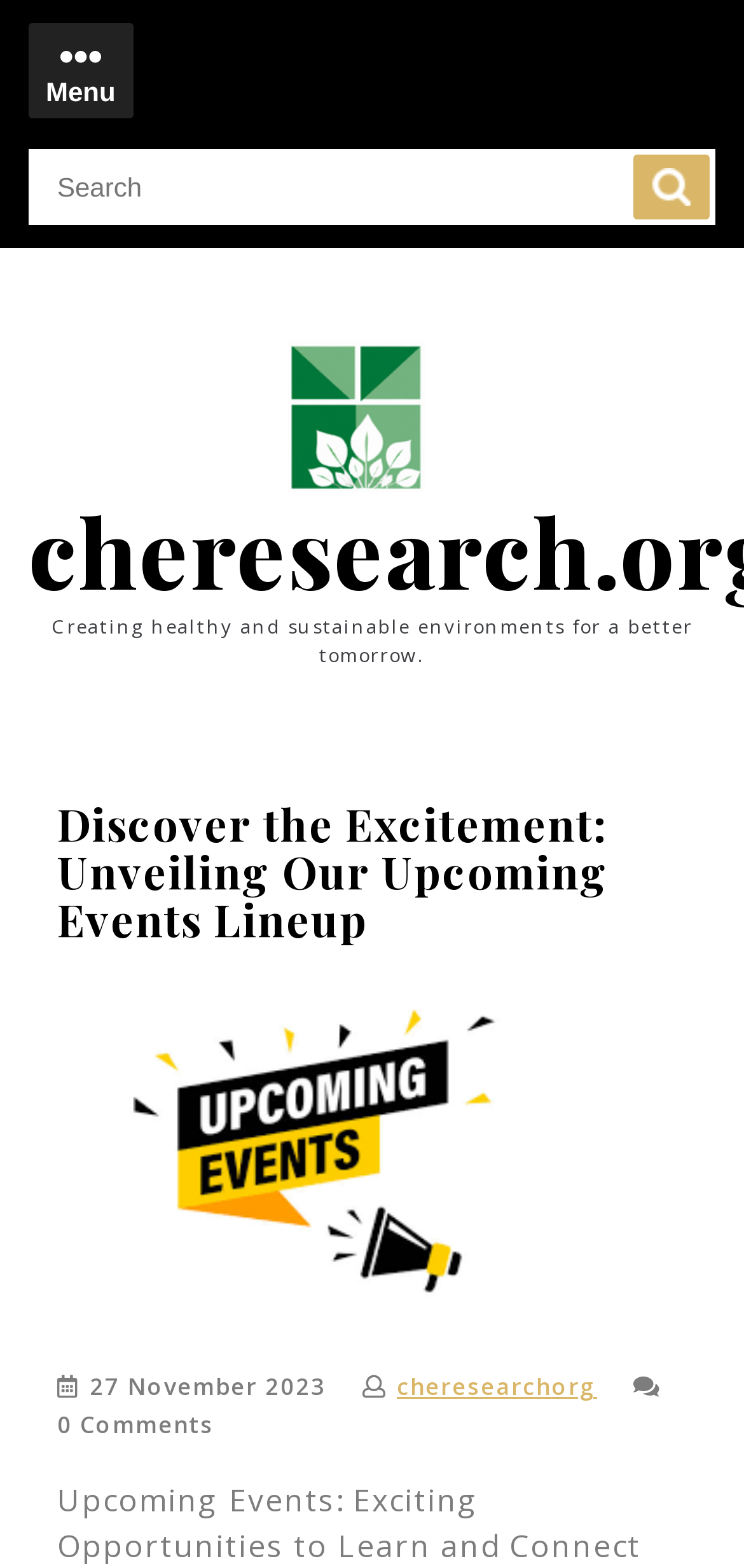What is the theme of the upcoming events?
From the image, respond with a single word or phrase.

Learning and connection